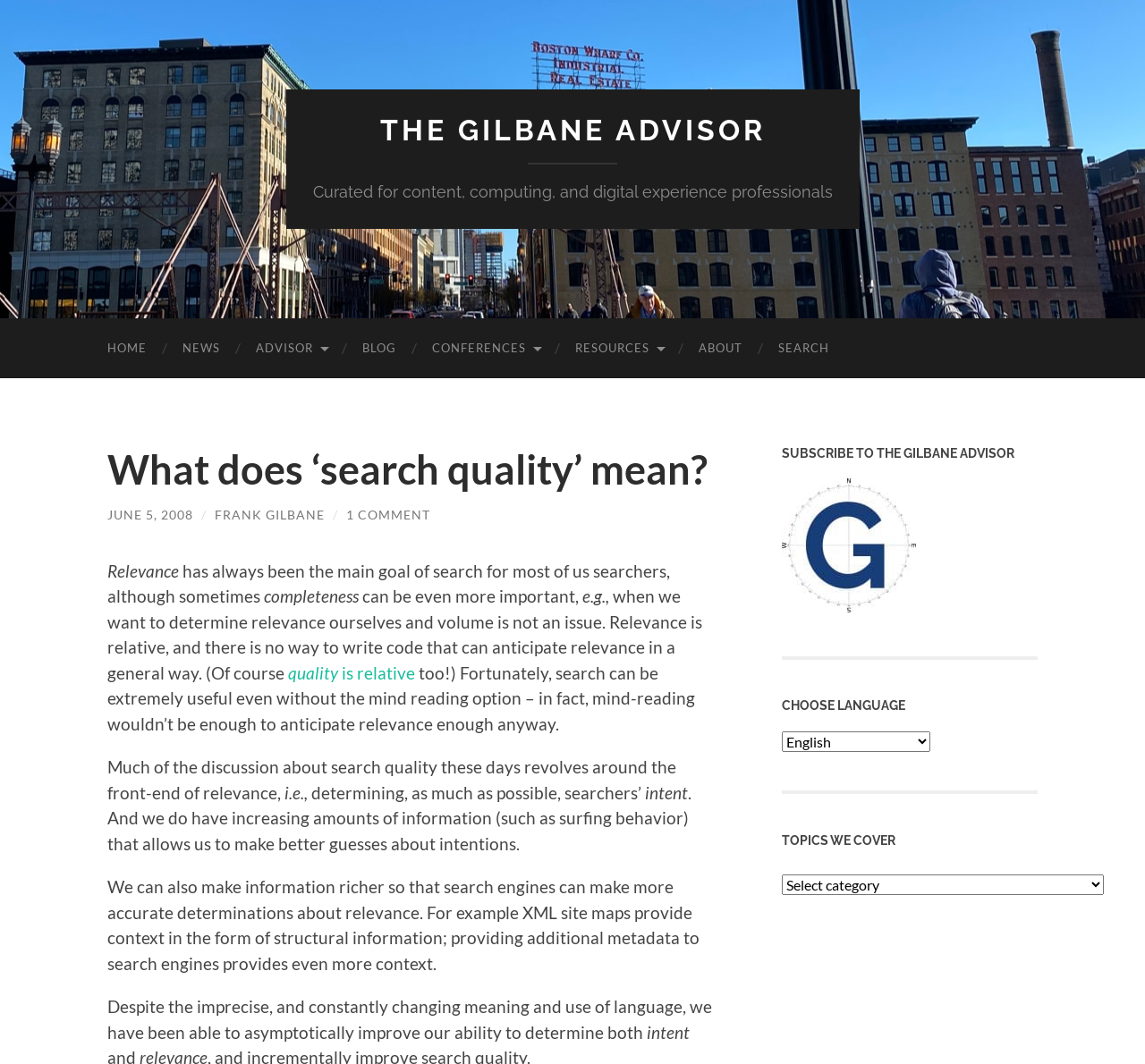Please identify the bounding box coordinates of the element on the webpage that should be clicked to follow this instruction: "Click the 'SEARCH' link". The bounding box coordinates should be given as four float numbers between 0 and 1, formatted as [left, top, right, bottom].

[0.664, 0.299, 0.74, 0.355]